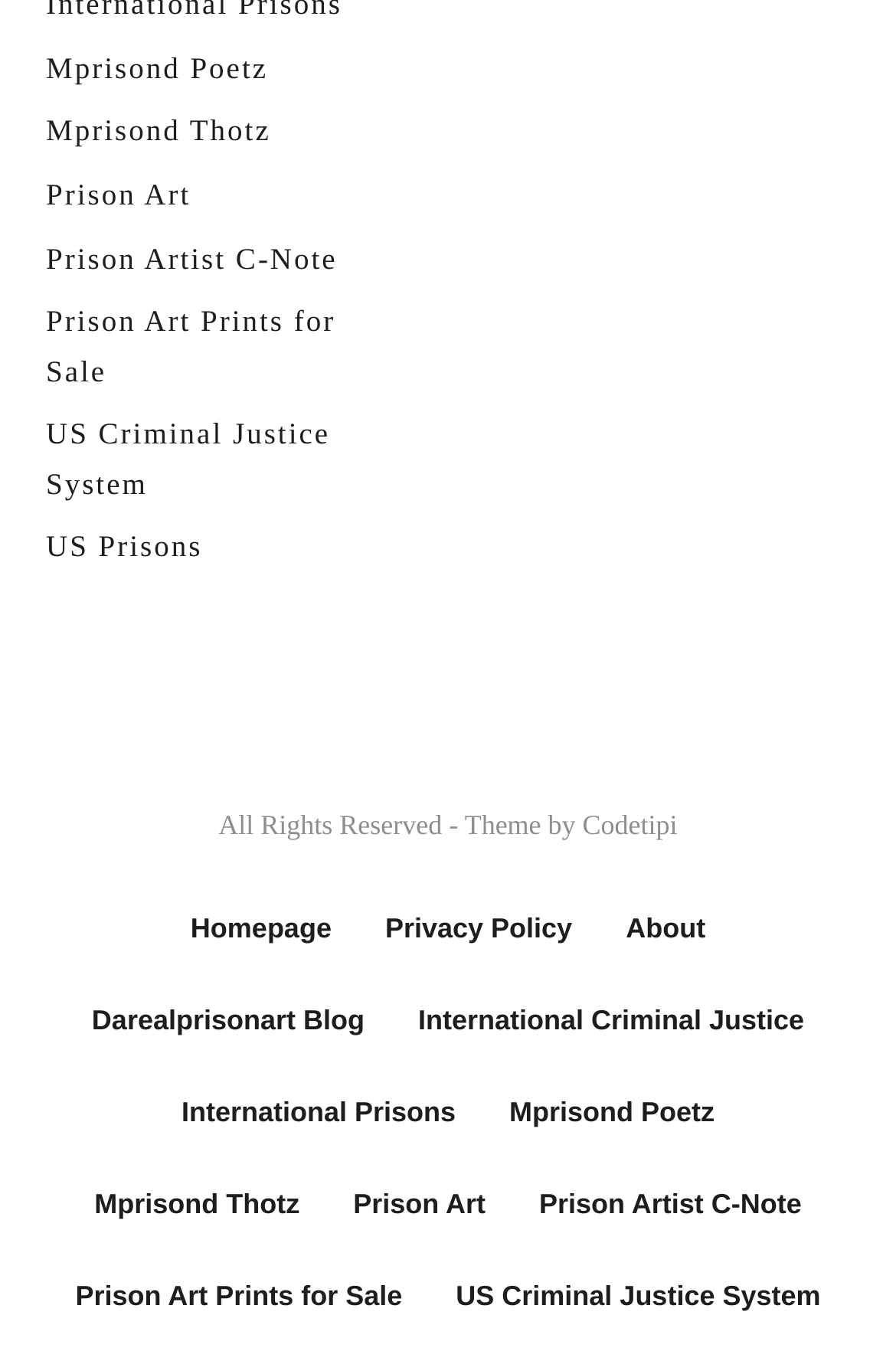Determine the bounding box coordinates of the element's region needed to click to follow the instruction: "go to Homepage". Provide these coordinates as four float numbers between 0 and 1, formatted as [left, top, right, bottom].

[0.213, 0.665, 0.37, 0.699]